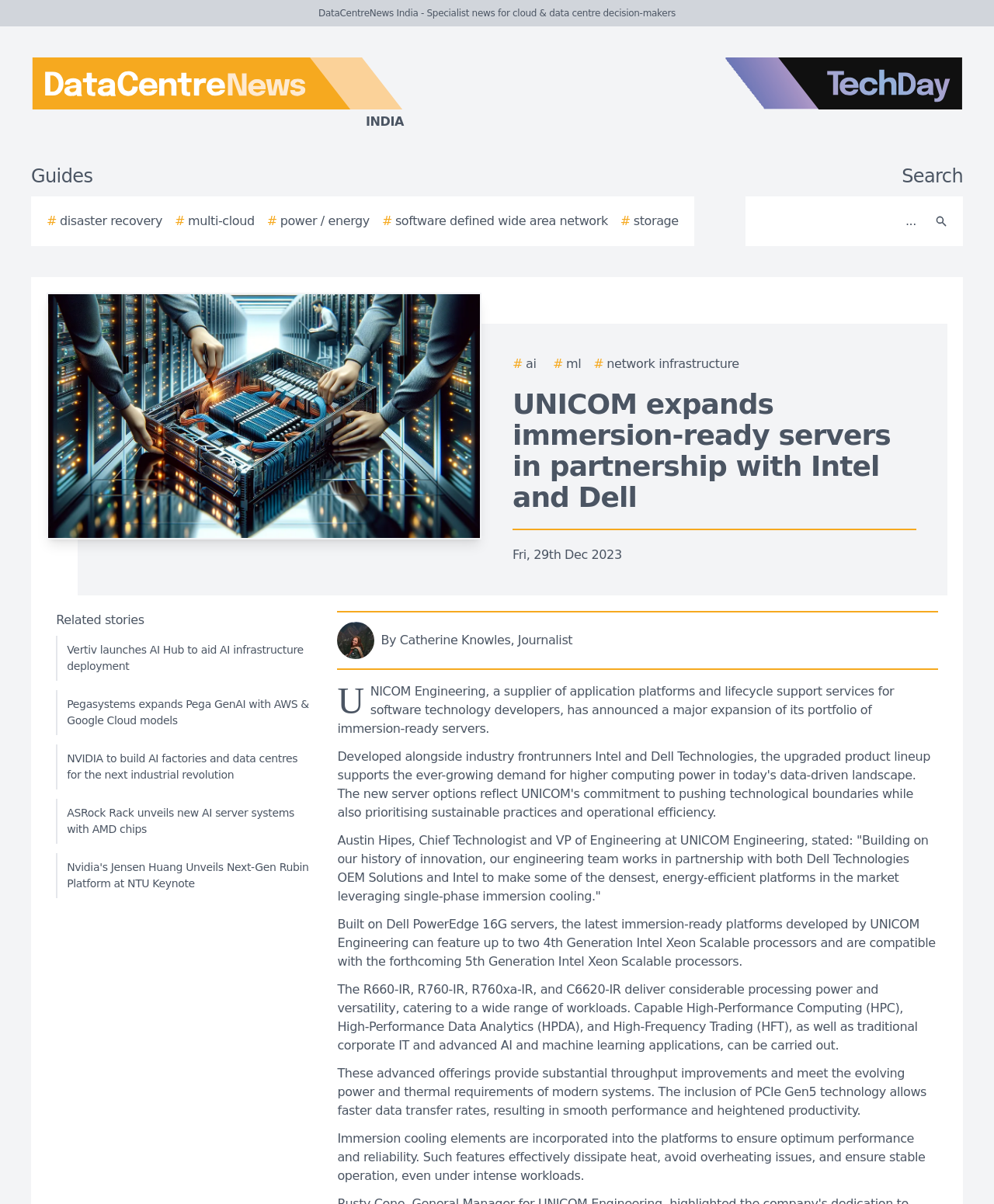Please extract the primary headline from the webpage.

UNICOM expands immersion-ready servers in partnership with Intel and Dell